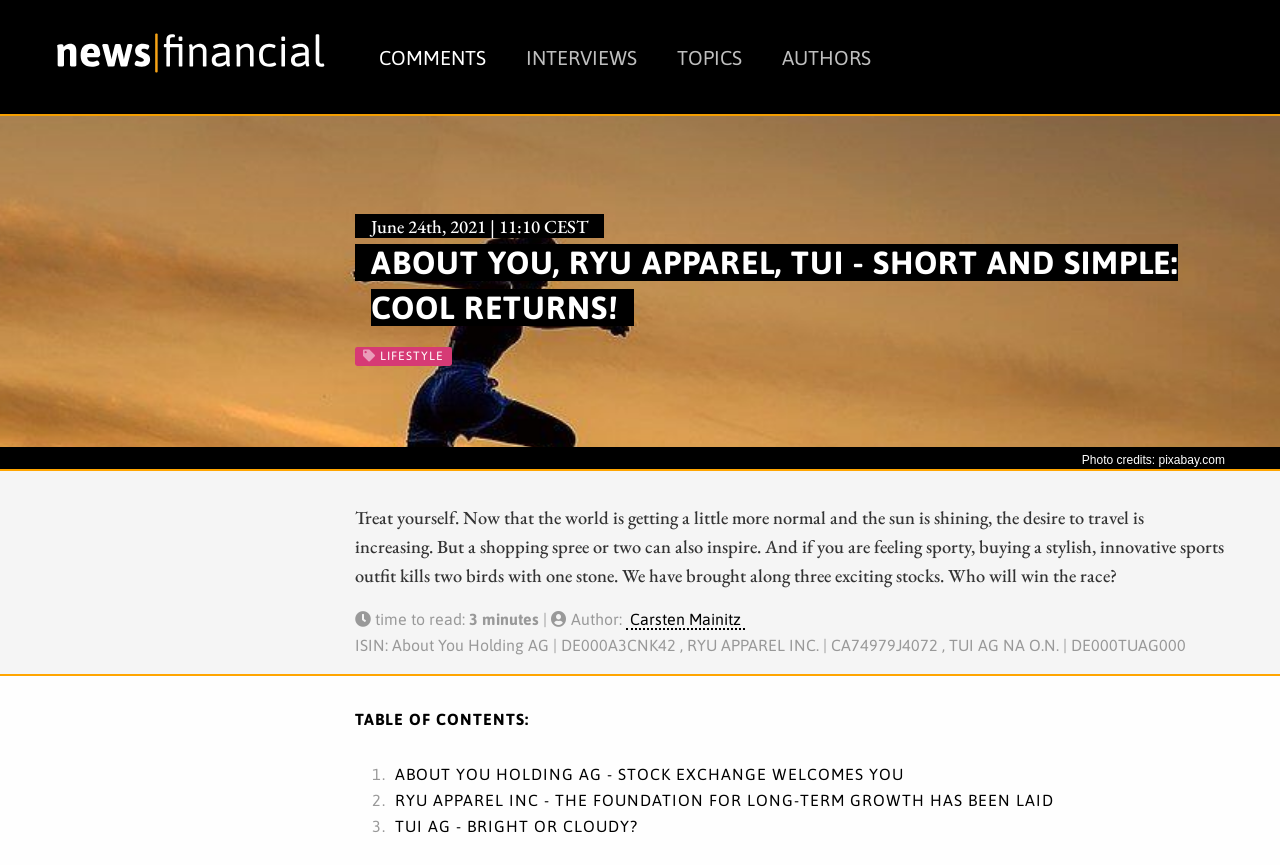What are the three stocks mentioned in the article?
Using the visual information, answer the question in a single word or phrase.

About You, RYU Apparel, TUI